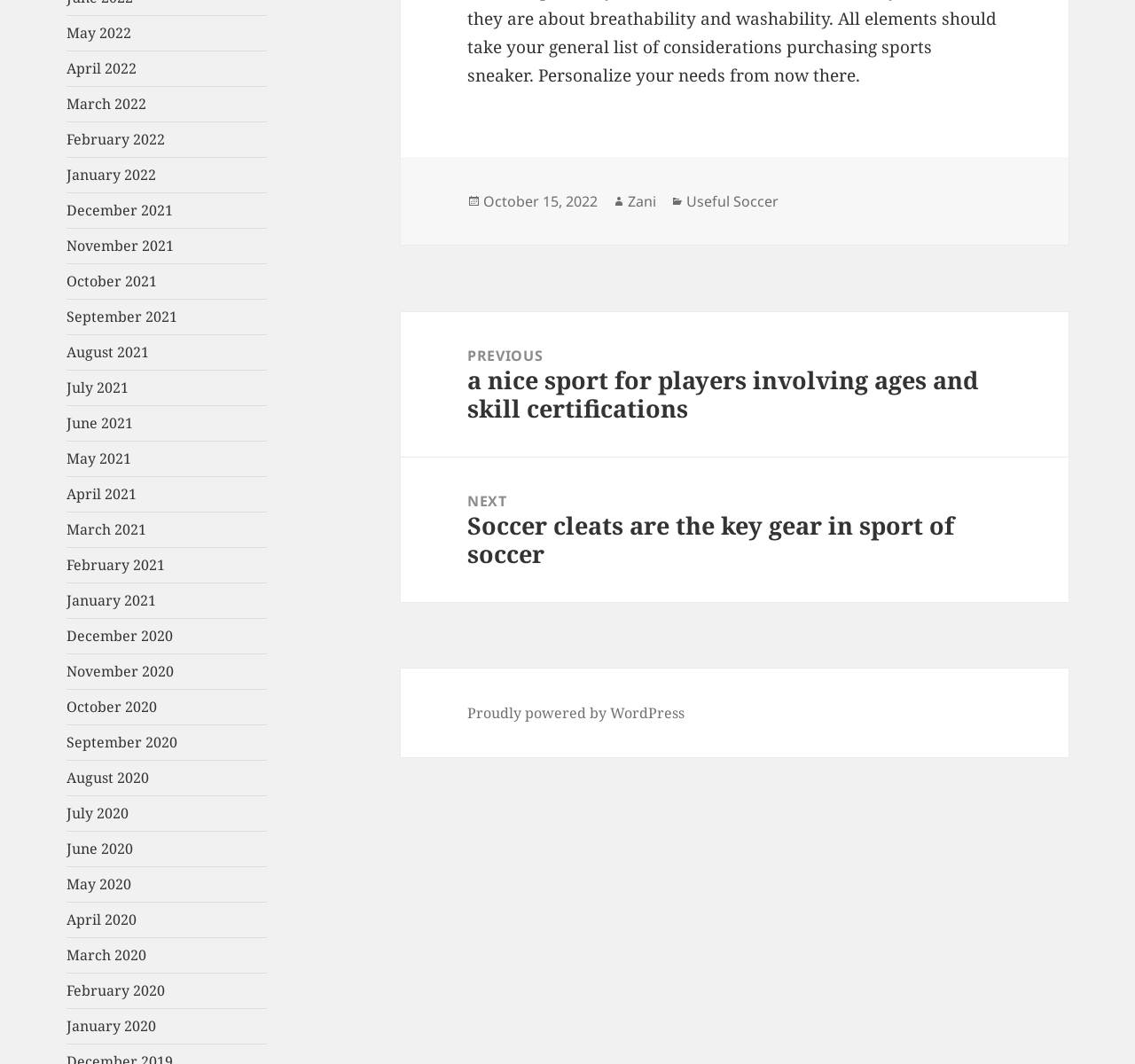Please find the bounding box coordinates of the clickable region needed to complete the following instruction: "Visit Zani's homepage". The bounding box coordinates must consist of four float numbers between 0 and 1, i.e., [left, top, right, bottom].

[0.553, 0.18, 0.578, 0.199]